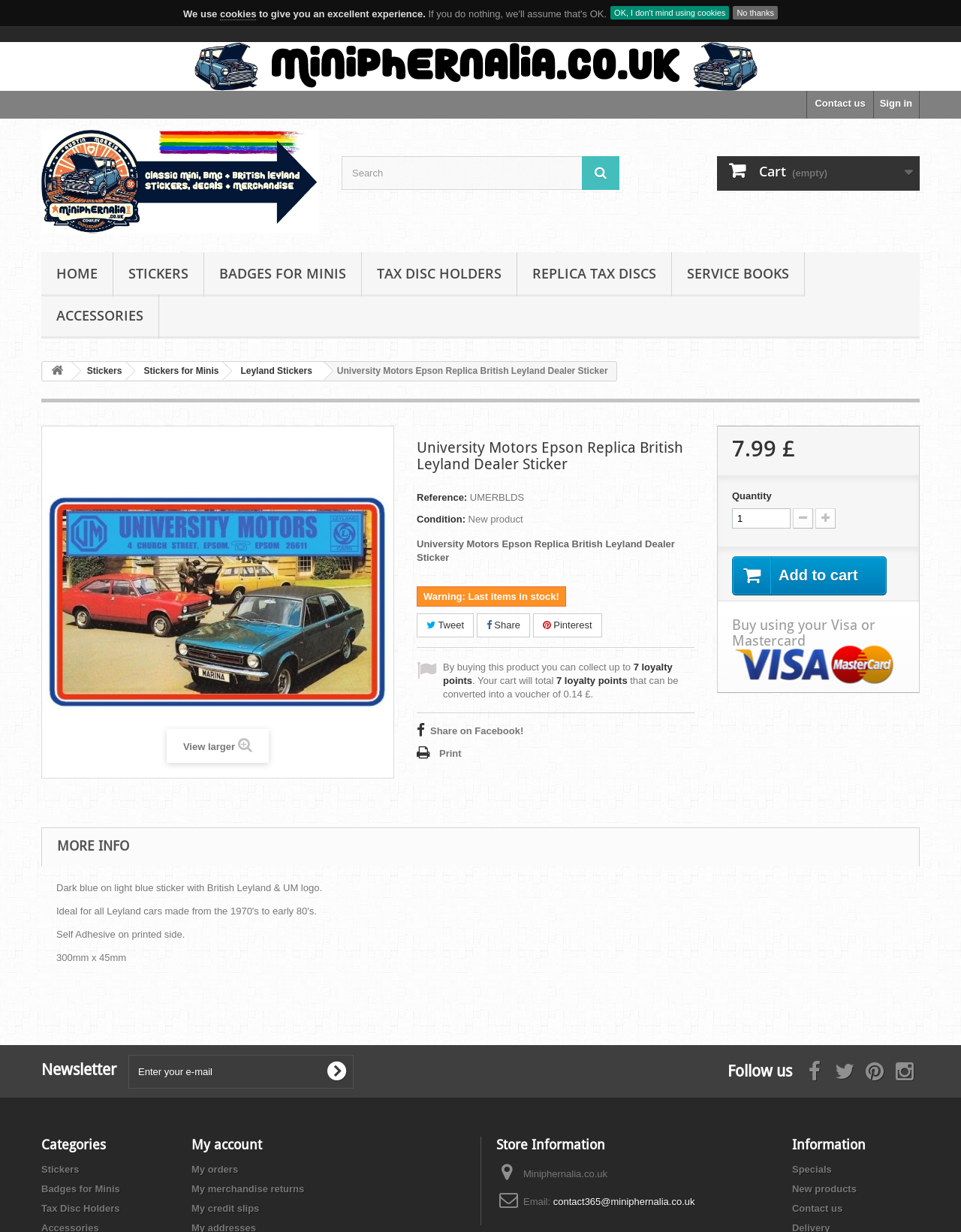Carefully observe the image and respond to the question with a detailed answer:
What is the price of the University Motors Epson Replica British Leyland Dealer Sticker?

I found the price of the sticker by looking at the text '7.99 £' located at the bottom of the page, near the 'Add to cart' button.